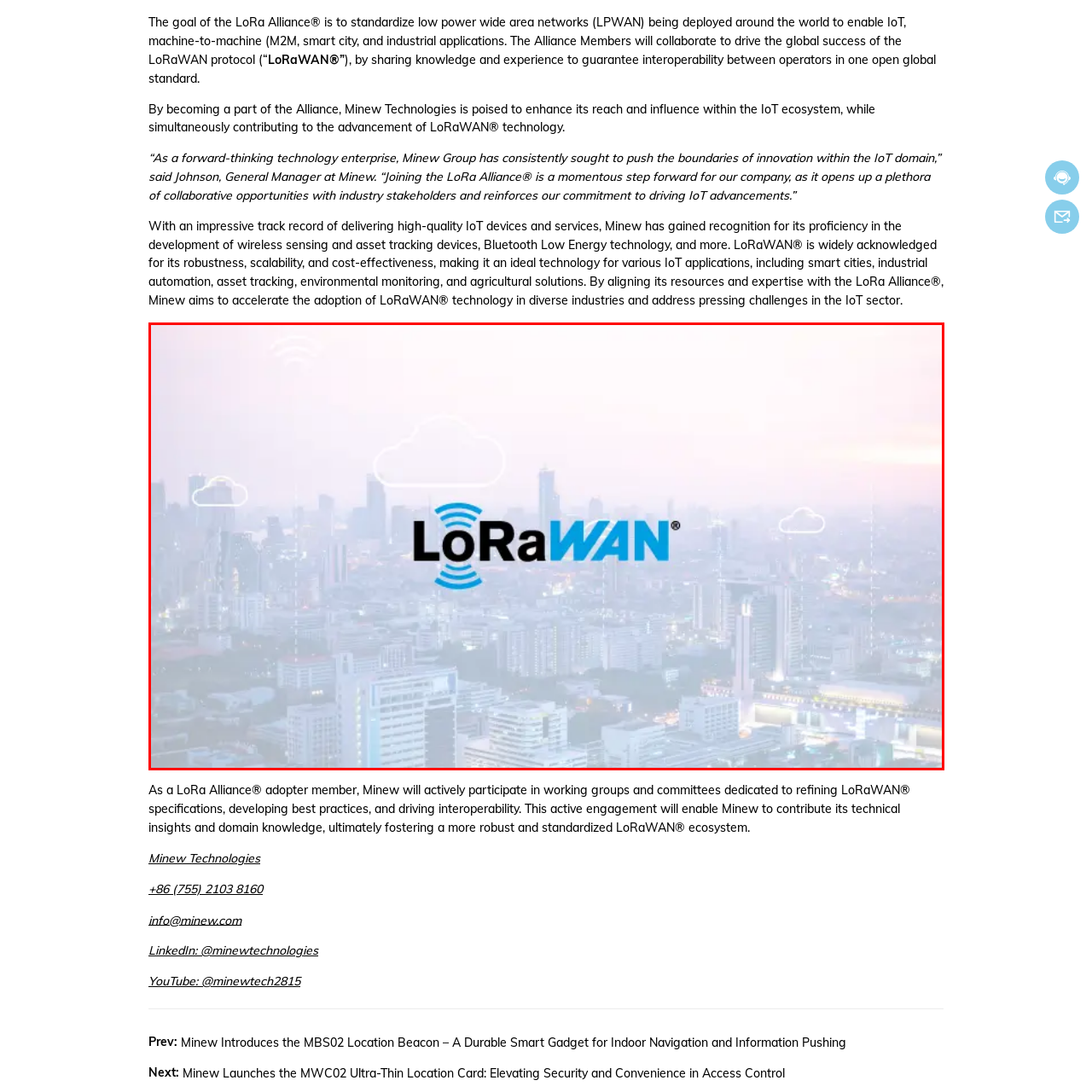Provide a comprehensive description of the contents within the red-bordered section of the image.

The image prominently features the logo of LoRaWAN®, superimposed over a soft-focus city skyline. The logo, depicted in a striking blue and black, symbolizes the technology's role in enabling low-power wide-area networks (LPWAN) for various IoT applications. Surrounding the logo are stylized wave signals, representing the network's connectivity and communication reach. The background portrays an urban environment, emphasizing the technology's significance in modern smart city solutions. This imagery aligns with LoRaWAN®'s mission to drive interoperability and innovation within IoT and machine-to-machine (M2M) communication, establishing a standard that facilitates a wide range of industrial applications, environmental monitoring, and other emerging technologies.